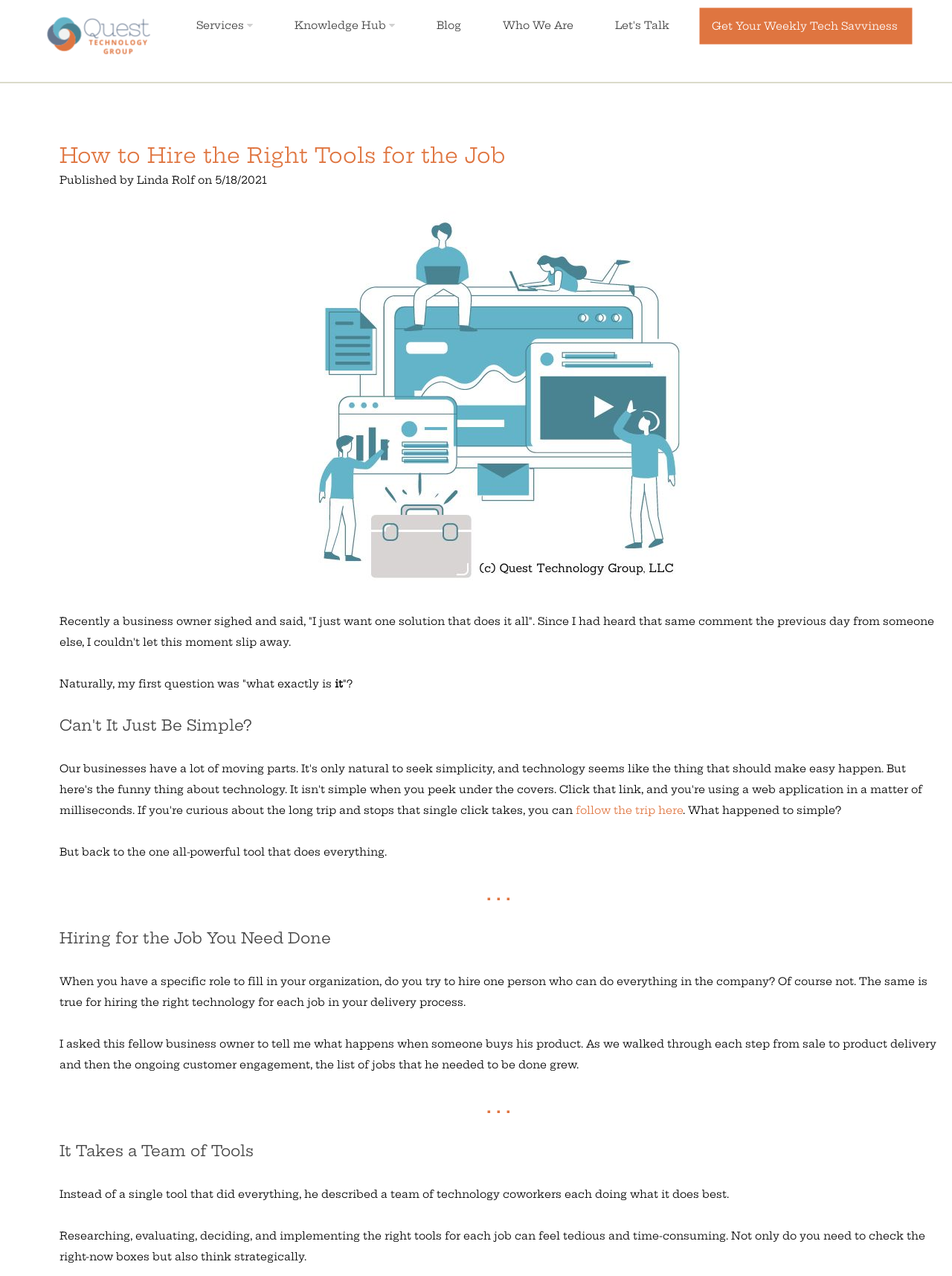Refer to the element description Let's Talk and identify the corresponding bounding box in the screenshot. Format the coordinates as (top-left x, top-left y, bottom-right x, bottom-right y) with values in the range of 0 to 1.

[0.633, 0.006, 0.718, 0.034]